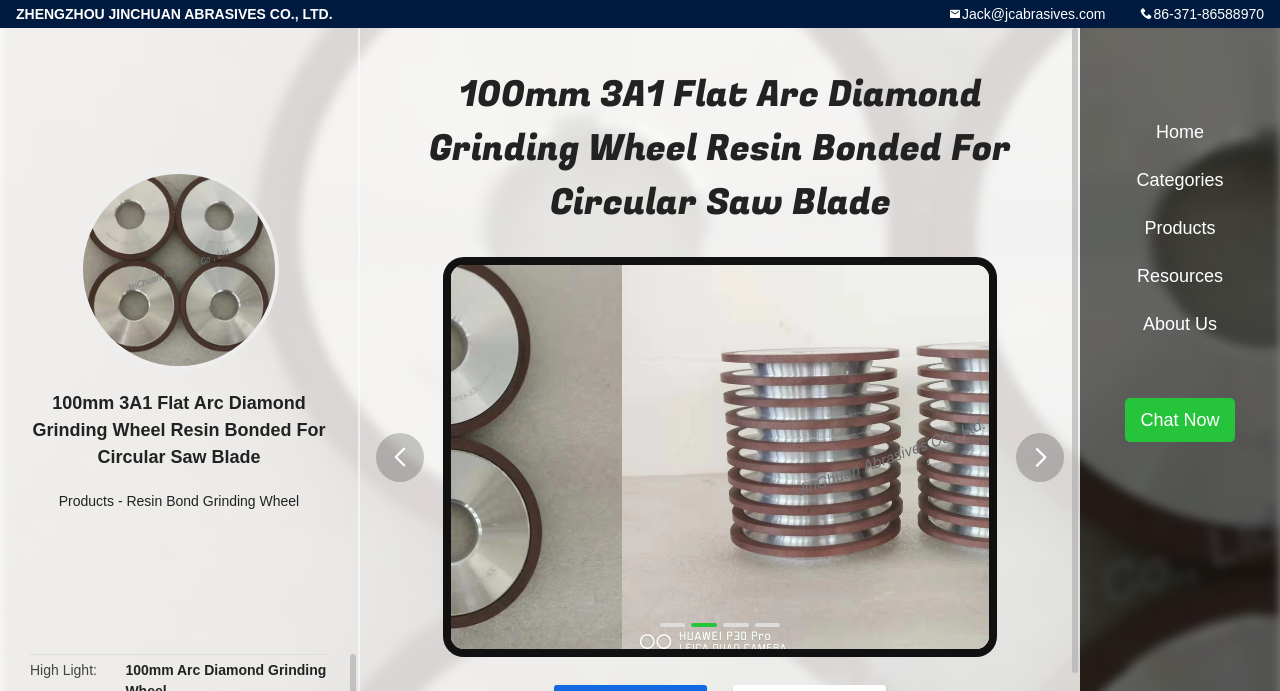Show the bounding box coordinates for the element that needs to be clicked to execute the following instruction: "Go to the home page". Provide the coordinates in the form of four float numbers between 0 and 1, i.e., [left, top, right, bottom].

[0.852, 0.156, 0.992, 0.226]